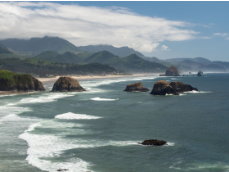Offer a meticulous description of the image.

The image captures a breathtaking coastal view from the stunning Oregon coast, showcasing rugged cliffs and dramatic rock formations jutting out from the Pacific Ocean. The scene is complemented by a backdrop of lush green hills and a range of mountains, suggesting a diverse and vibrant landscape. Gentle waves roll onto the shore, creating a serene atmosphere, while the sky above is partly cloudy, allowing beams of sunlight to illuminate the water and rocks. This picturesque vista embodies the natural beauty that characterizes this region, inviting viewers to appreciate the tranquility and majesty of the Oregon coastline.